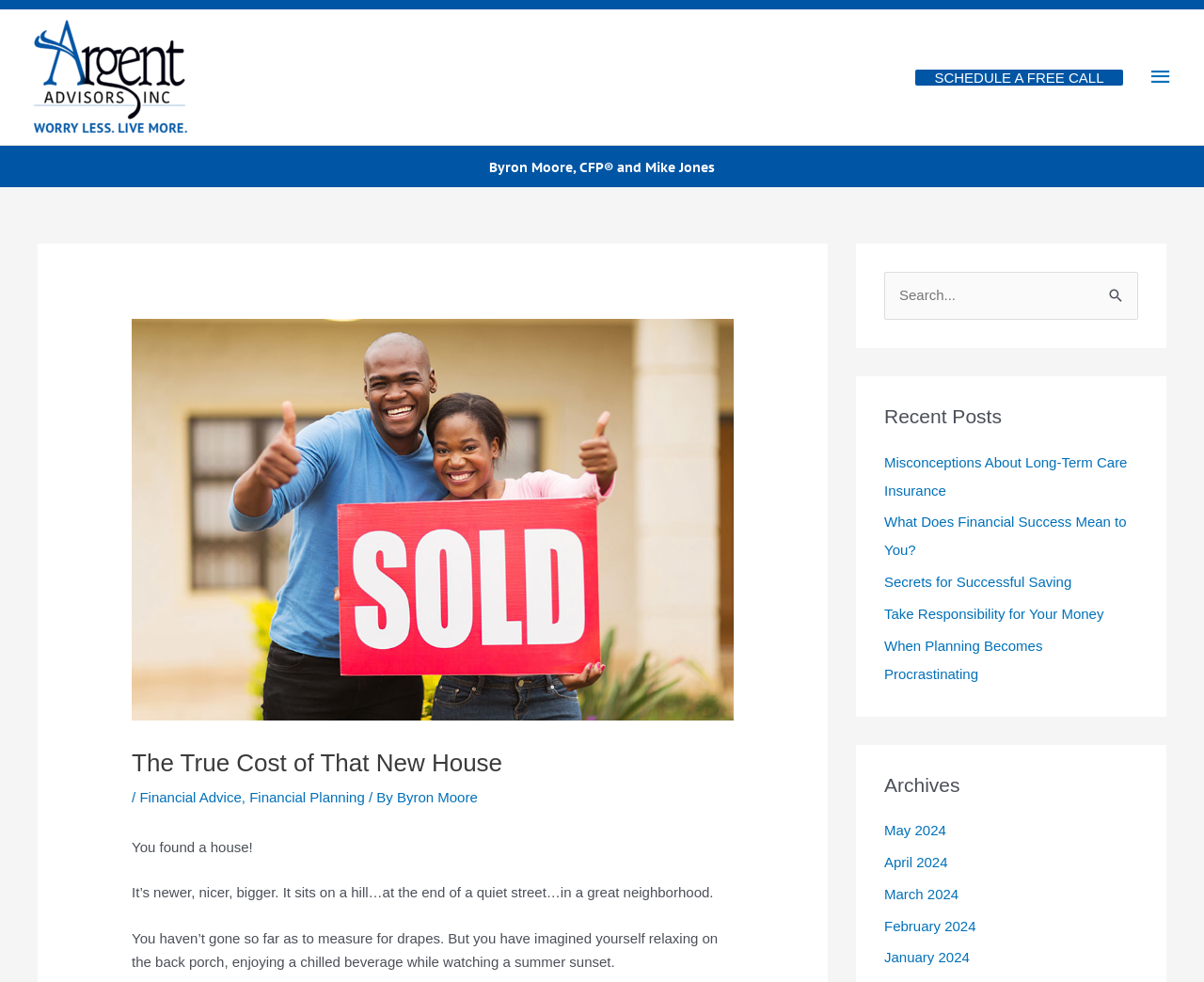Please specify the bounding box coordinates of the clickable region necessary for completing the following instruction: "Click on the 'Main Menu' button". The coordinates must consist of four float numbers between 0 and 1, i.e., [left, top, right, bottom].

[0.944, 0.053, 0.984, 0.104]